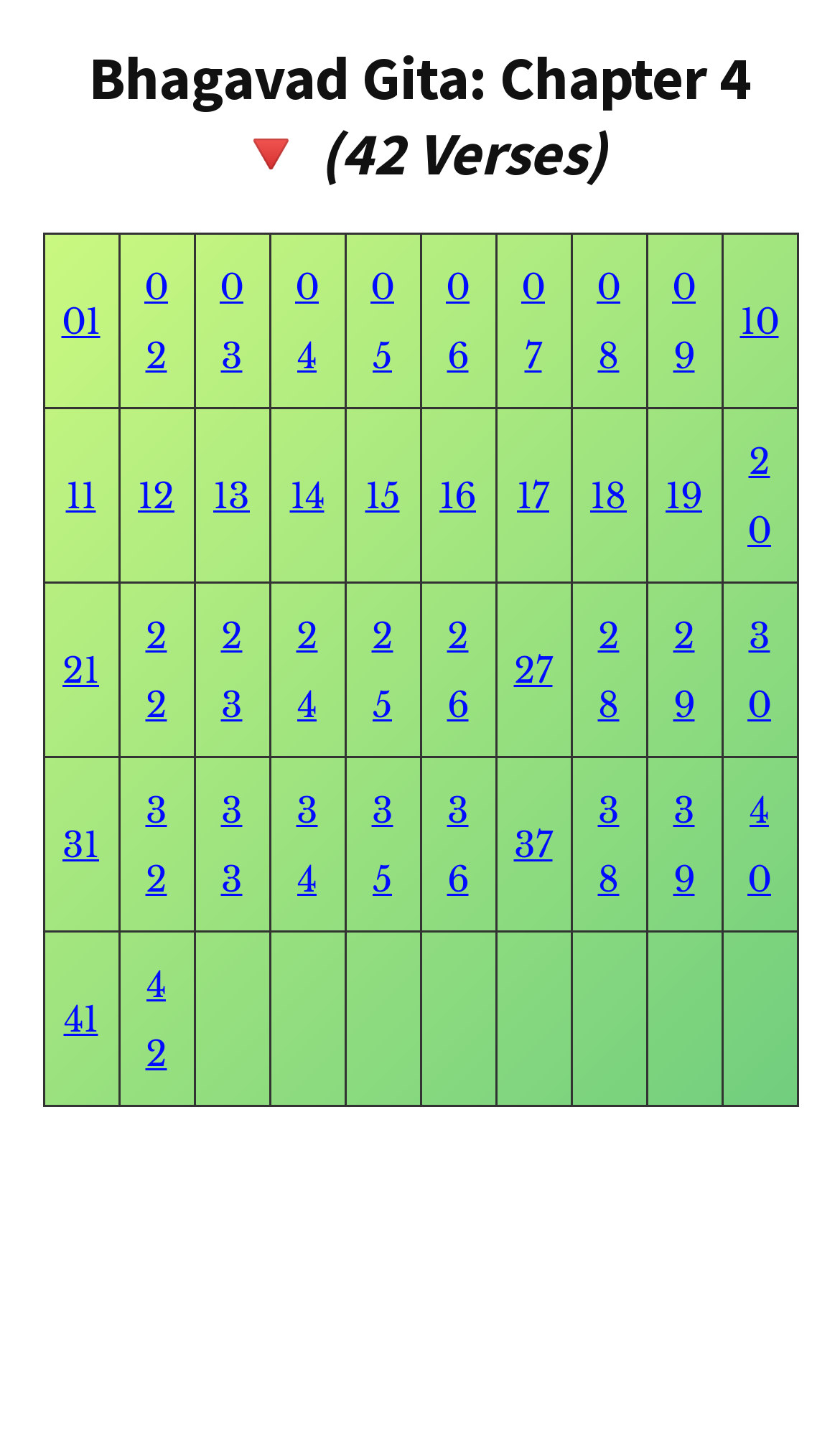Please answer the following question using a single word or phrase: 
How many rows are in the table?

3